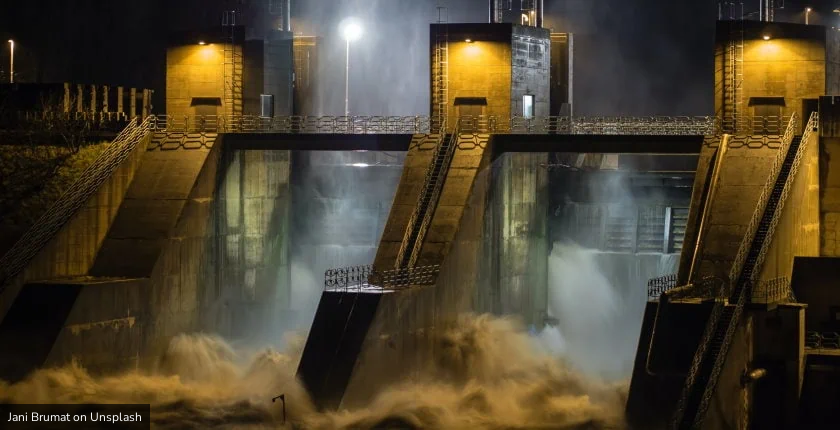Answer the following in one word or a short phrase: 
What time of day was the photo taken?

At night